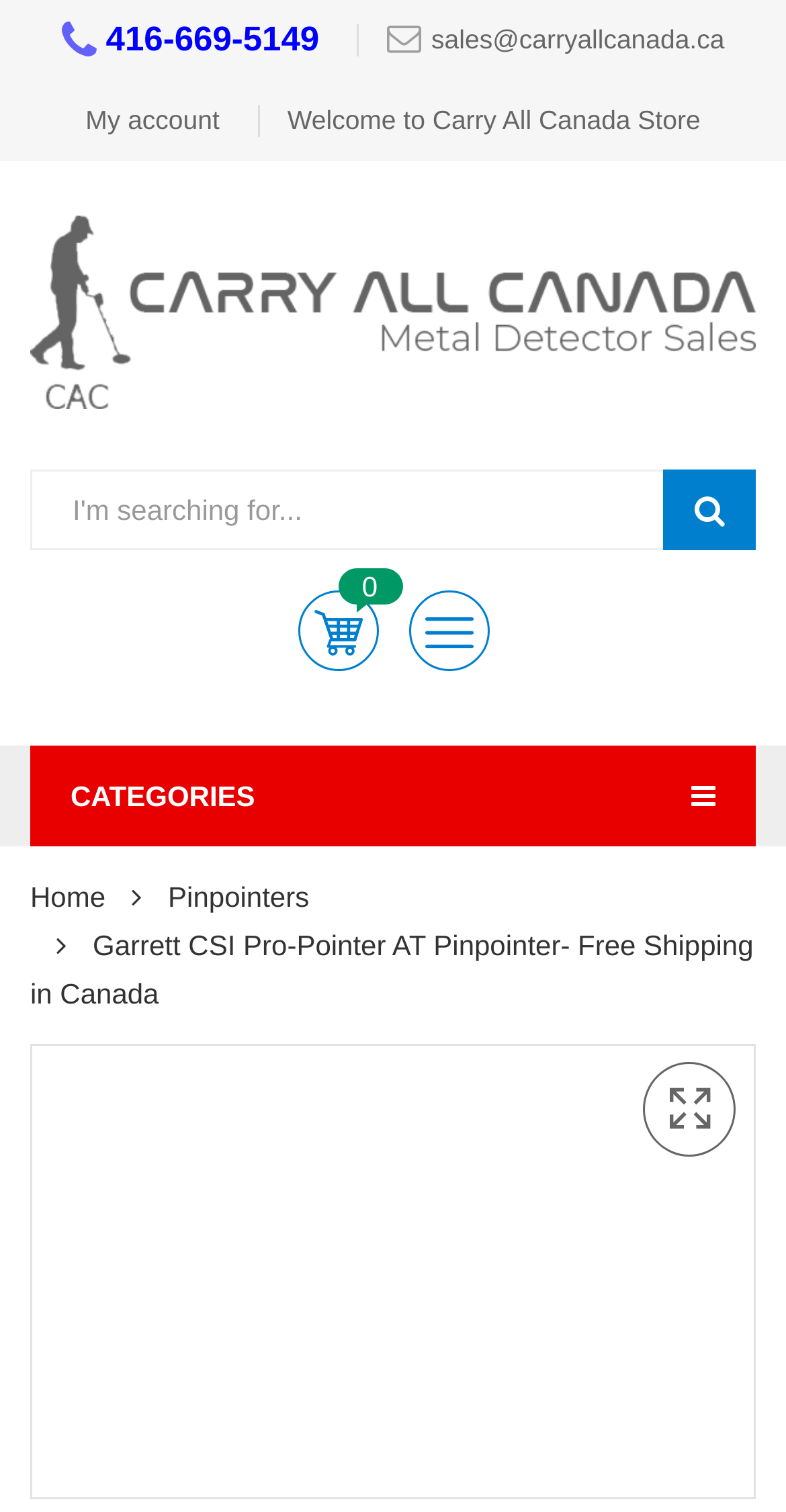Answer briefly with one word or phrase:
What is the product being featured on this page?

Garrett CSI Pro-Pointer AT Pinpointer